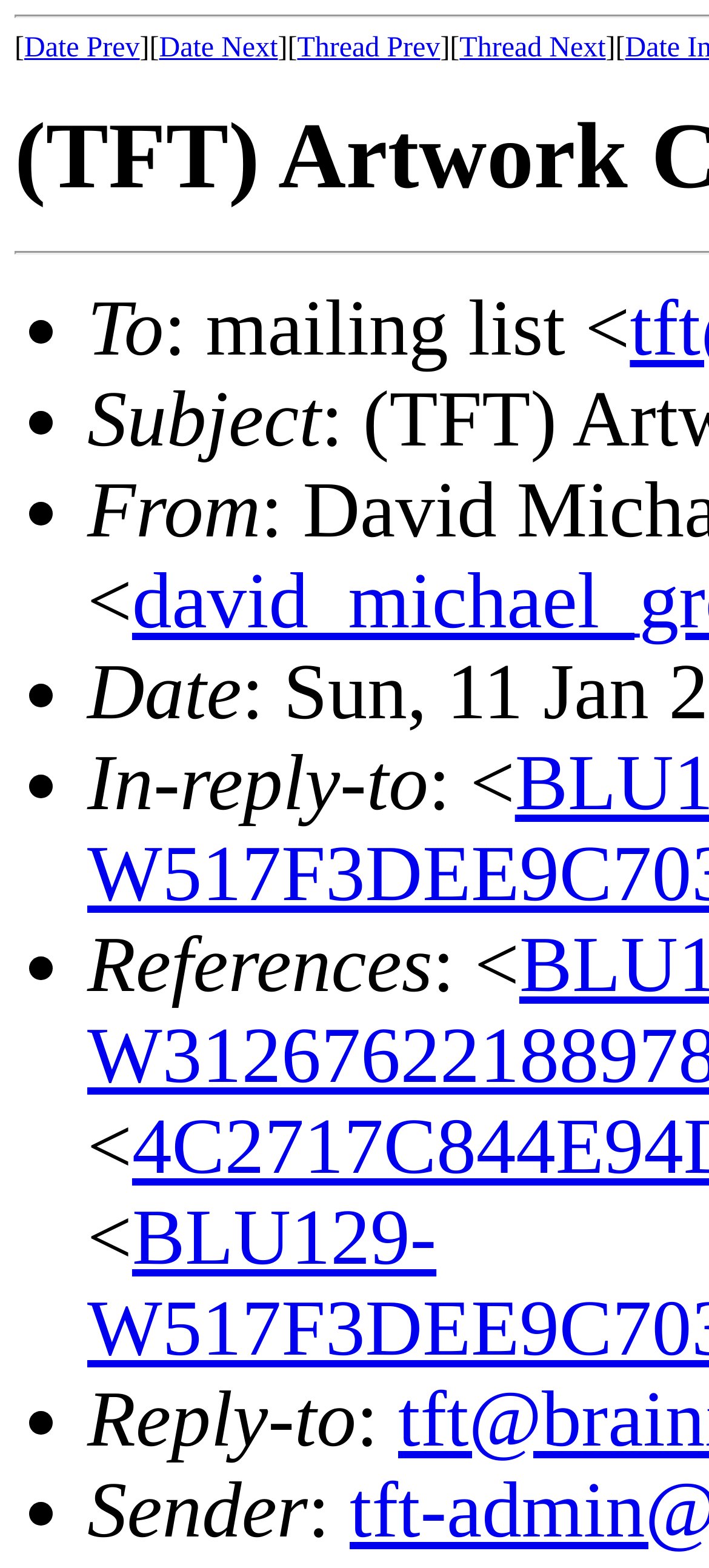What is the purpose of the 'Thread Prev' and 'Thread Next' links?
Refer to the image and provide a thorough answer to the question.

Similar to the 'Date Prev' and 'Date Next' links, the 'Thread Prev' and 'Thread Next' links are likely used to navigate through different threads or conversations. The presence of these links suggests that the webpage is displaying content that is organized by threads, and the user can use these links to move to previous or next threads.